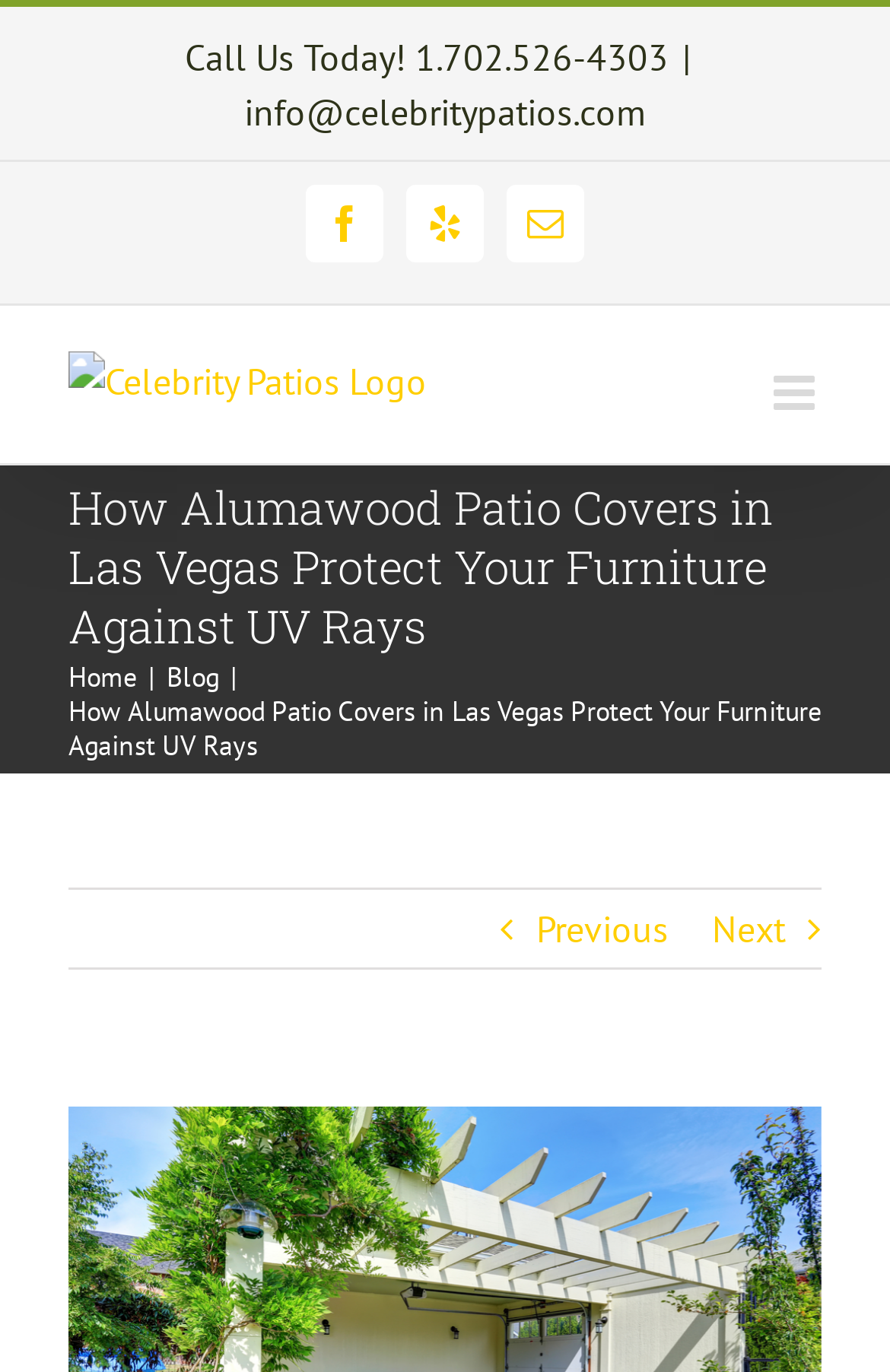Give a detailed overview of the webpage's appearance and contents.

The webpage is about Alumawood patio covers in Las Vegas and their role in protecting furniture against UV rays. At the top left, there is a logo of Celebrity Patios, which is a clickable link. To the right of the logo, there is a navigation menu with links to "Home" and "Blog", separated by a vertical bar. 

Below the navigation menu, there is a page title bar with a heading that summarizes the content of the webpage. The heading is "How Alumawood Patio Covers in Las Vegas Protect Your Furniture Against UV Rays". 

At the top right, there are contact information and social media links. There is a "Call Us Today!" link with a phone number, followed by a vertical bar, and then an email address link. Below these, there are three social media links: Facebook, Yelp, and Email, represented by their respective icons.

In the middle of the page, there is a main content area that discusses the importance of Alumawood patio covers in protecting furniture against UV rays. There are also navigation links at the bottom of the page, with "Previous" and "Next" buttons, allowing users to navigate through the content. The "Next" button has a dropdown menu with a "View Larger Image" option.